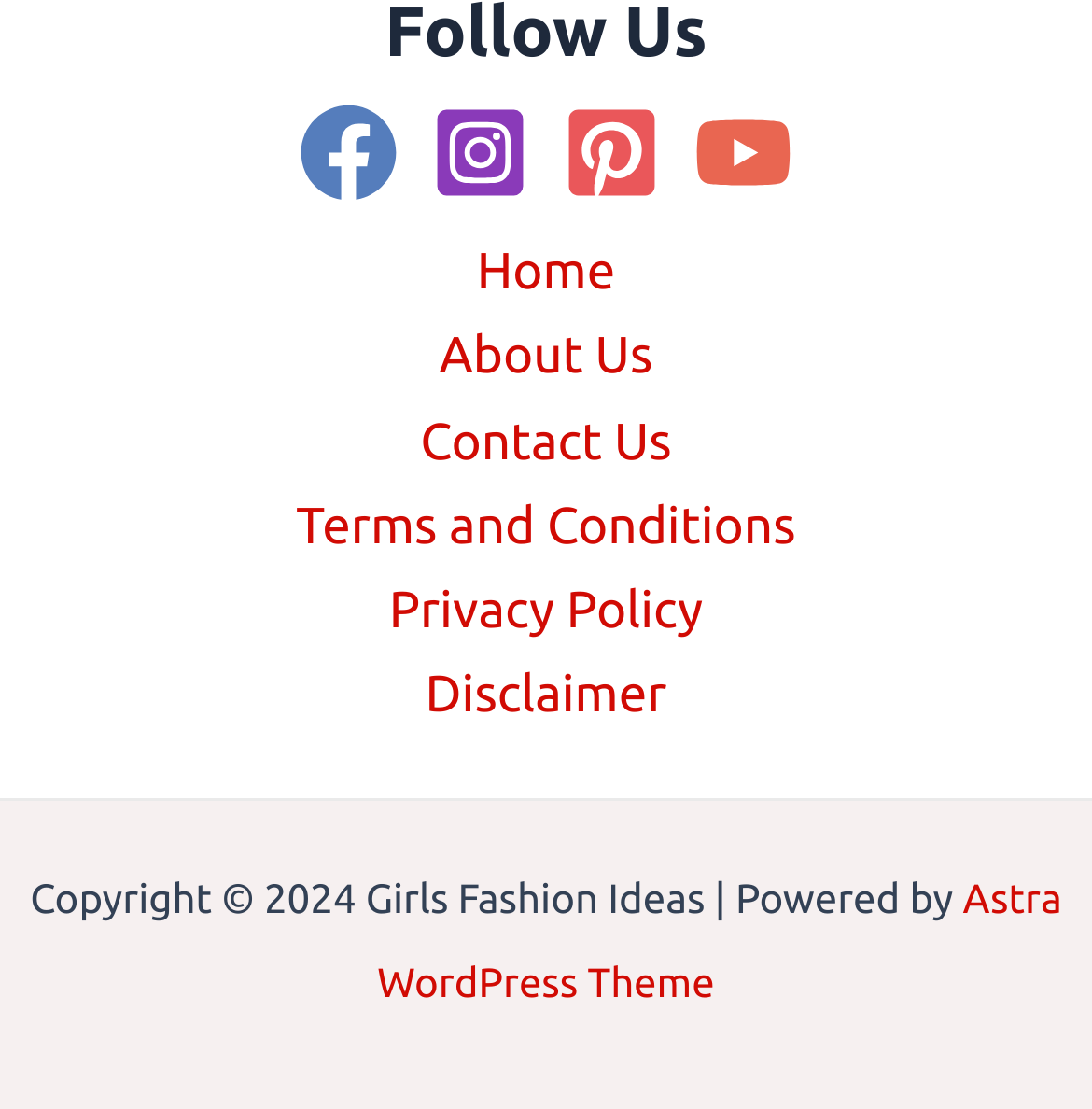Indicate the bounding box coordinates of the element that needs to be clicked to satisfy the following instruction: "Visit Facebook". The coordinates should be four float numbers between 0 and 1, i.e., [left, top, right, bottom].

[0.274, 0.094, 0.364, 0.183]